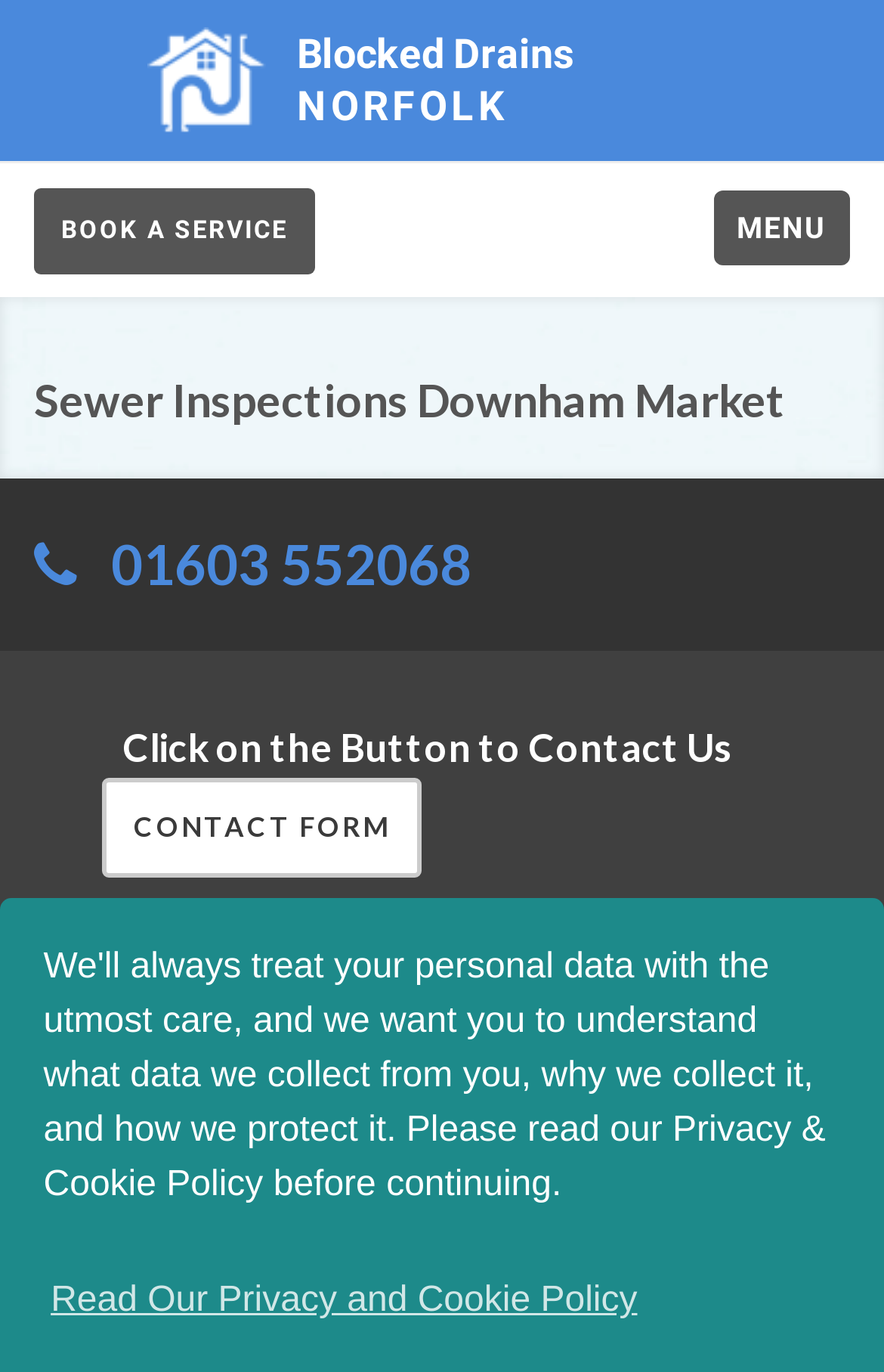What is the name of the company?
Provide a fully detailed and comprehensive answer to the question.

The name of the company can be inferred from the logo with the text 'Blocked Drains NORFOLK' and the presence of a link with the text 'Blocked Drains Norfolk Logo'.